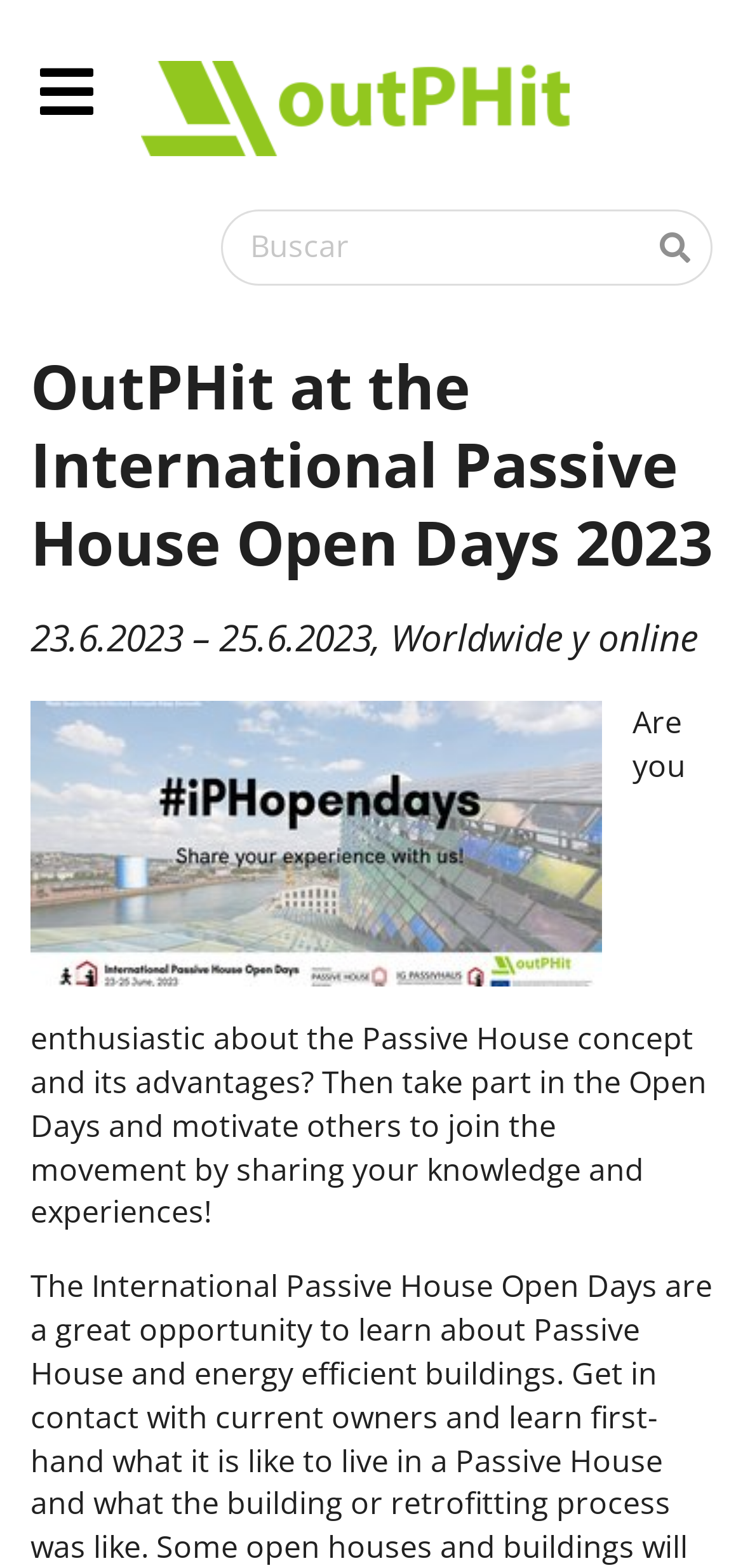Give a one-word or one-phrase response to the question:
What is the purpose of the event?

Share knowledge and experiences